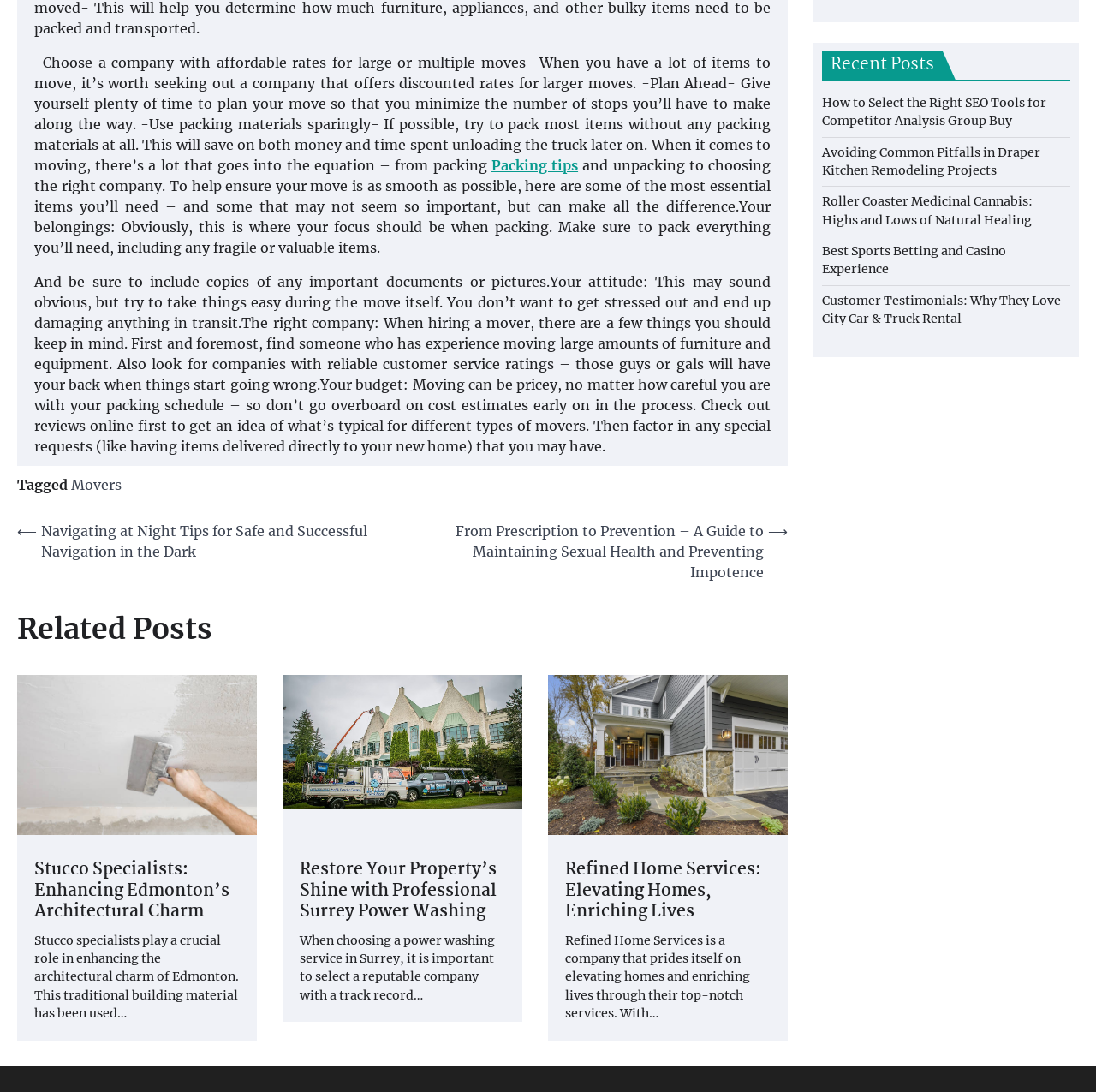Locate the bounding box of the UI element based on this description: "Movers". Provide four float numbers between 0 and 1 as [left, top, right, bottom].

[0.065, 0.436, 0.111, 0.452]